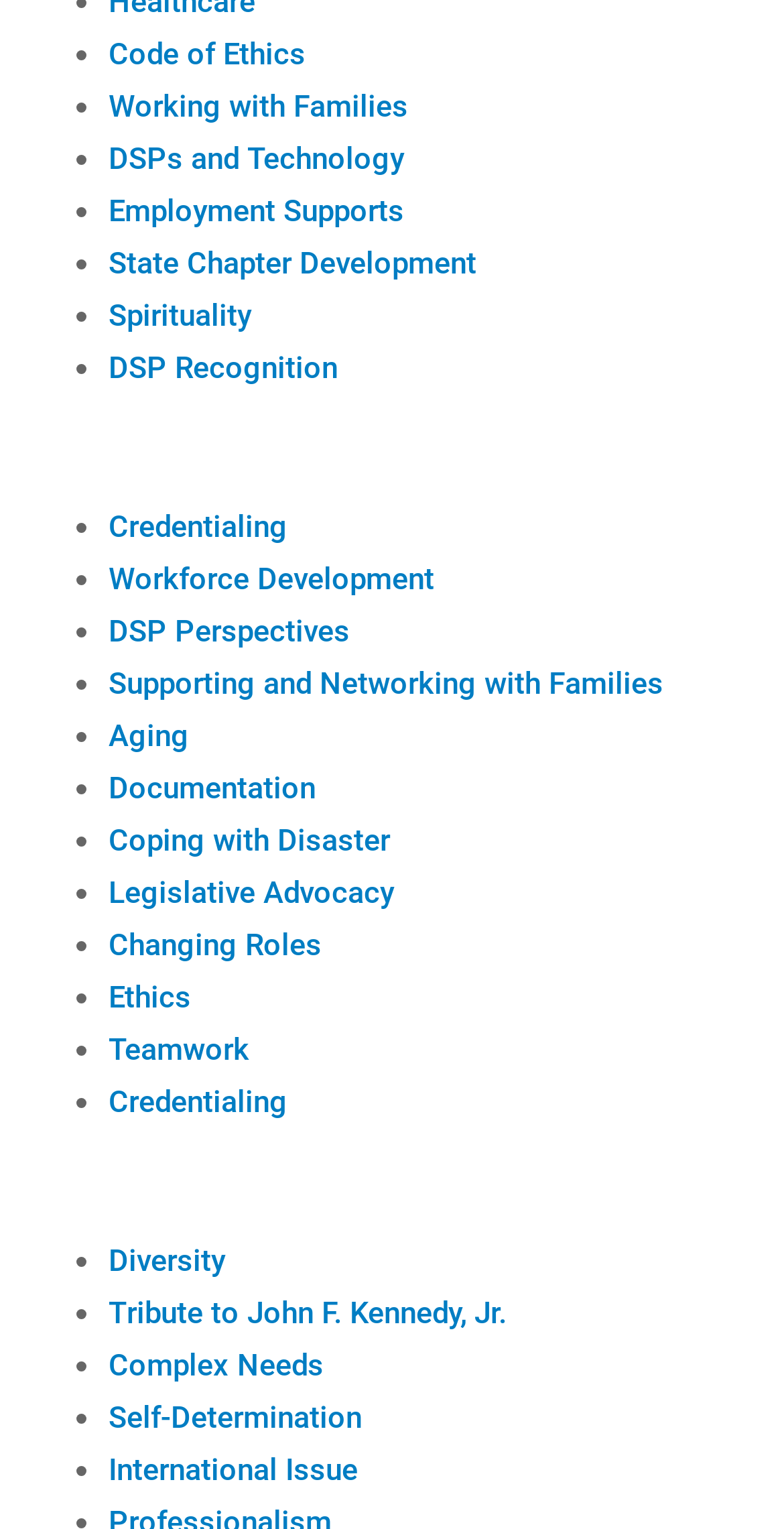With reference to the screenshot, provide a detailed response to the question below:
What is the common theme among the topics listed on this webpage?

Based on the topics listed, it appears that the common theme is related to supporting people with disabilities, including topics like employment, family support, and technology access.